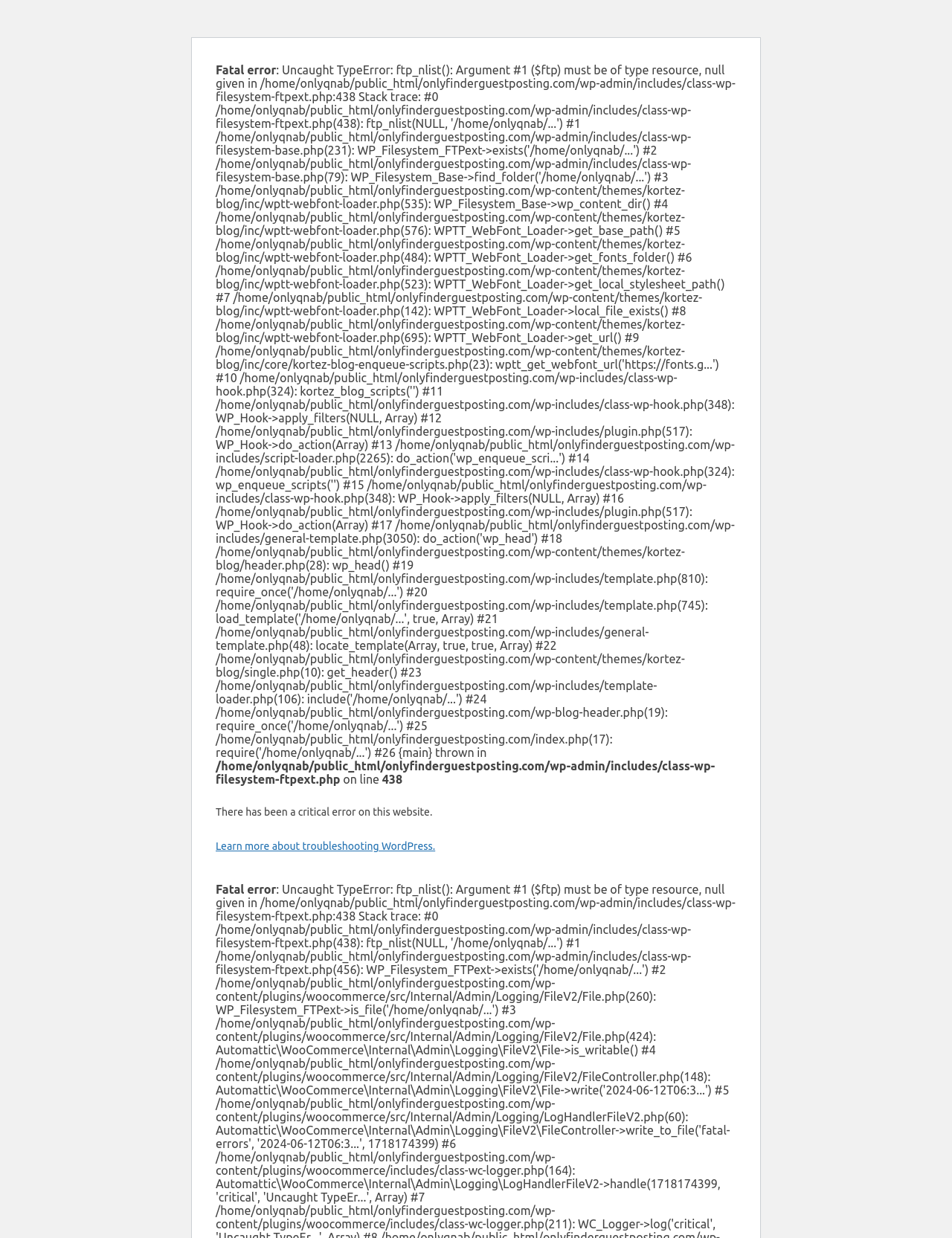Provide your answer to the question using just one word or phrase: What is the general description of the error?

Critical error